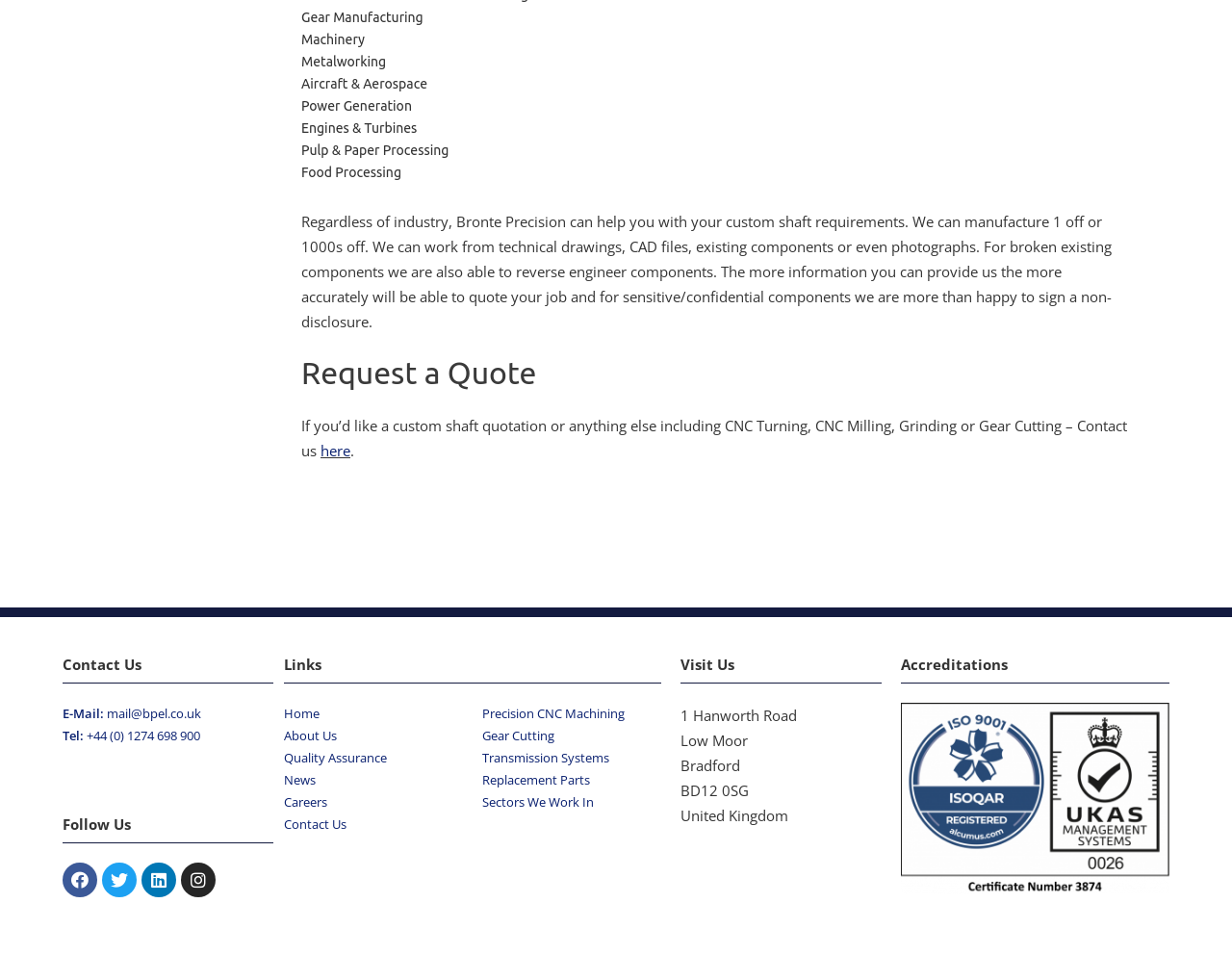How many industries are listed?
Based on the screenshot, give a detailed explanation to answer the question.

The industries listed are Gear Manufacturing, Machinery, Metalworking, Aircraft & Aerospace, Power Generation, Engines & Turbines, and Pulp & Paper Processing, which makes a total of 7 industries.